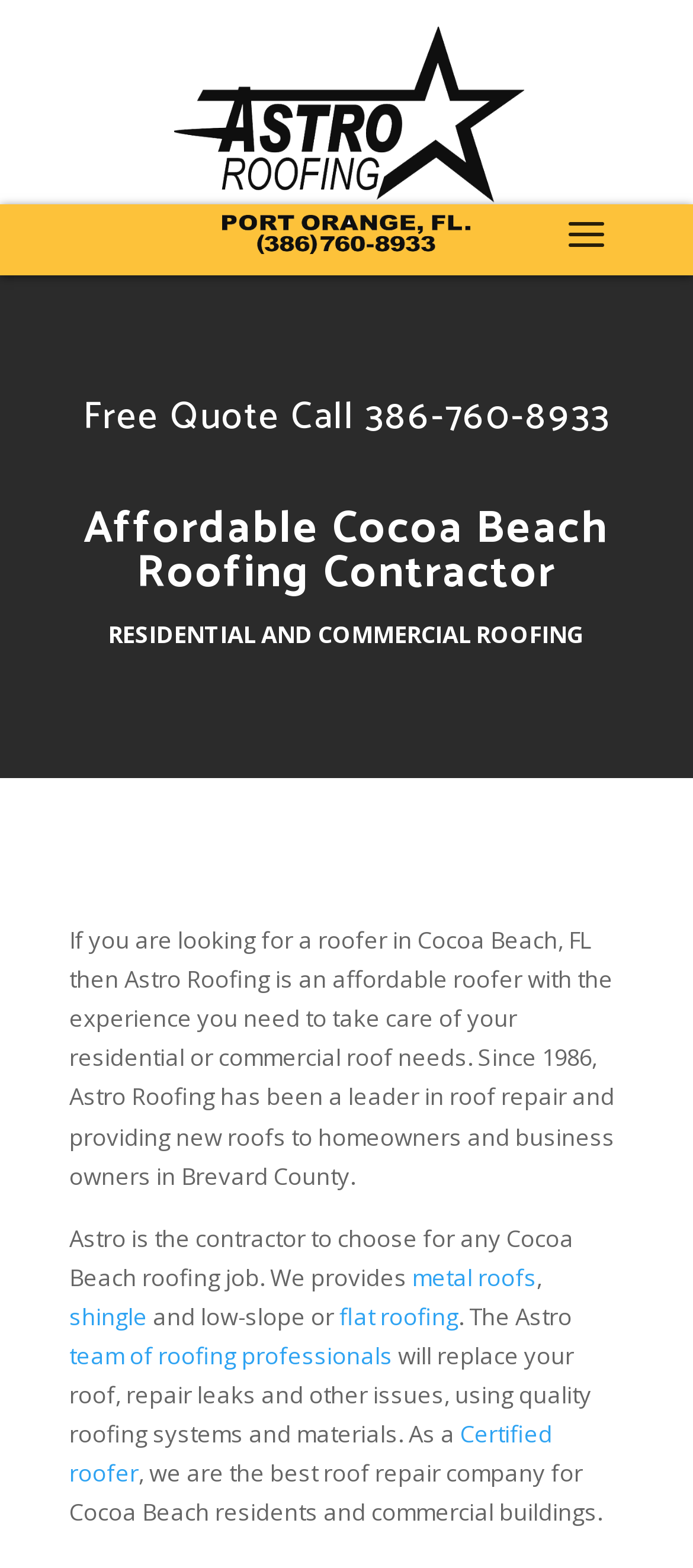Please give a short response to the question using one word or a phrase:
What certification does Astro Roofing hold?

Certified roofer